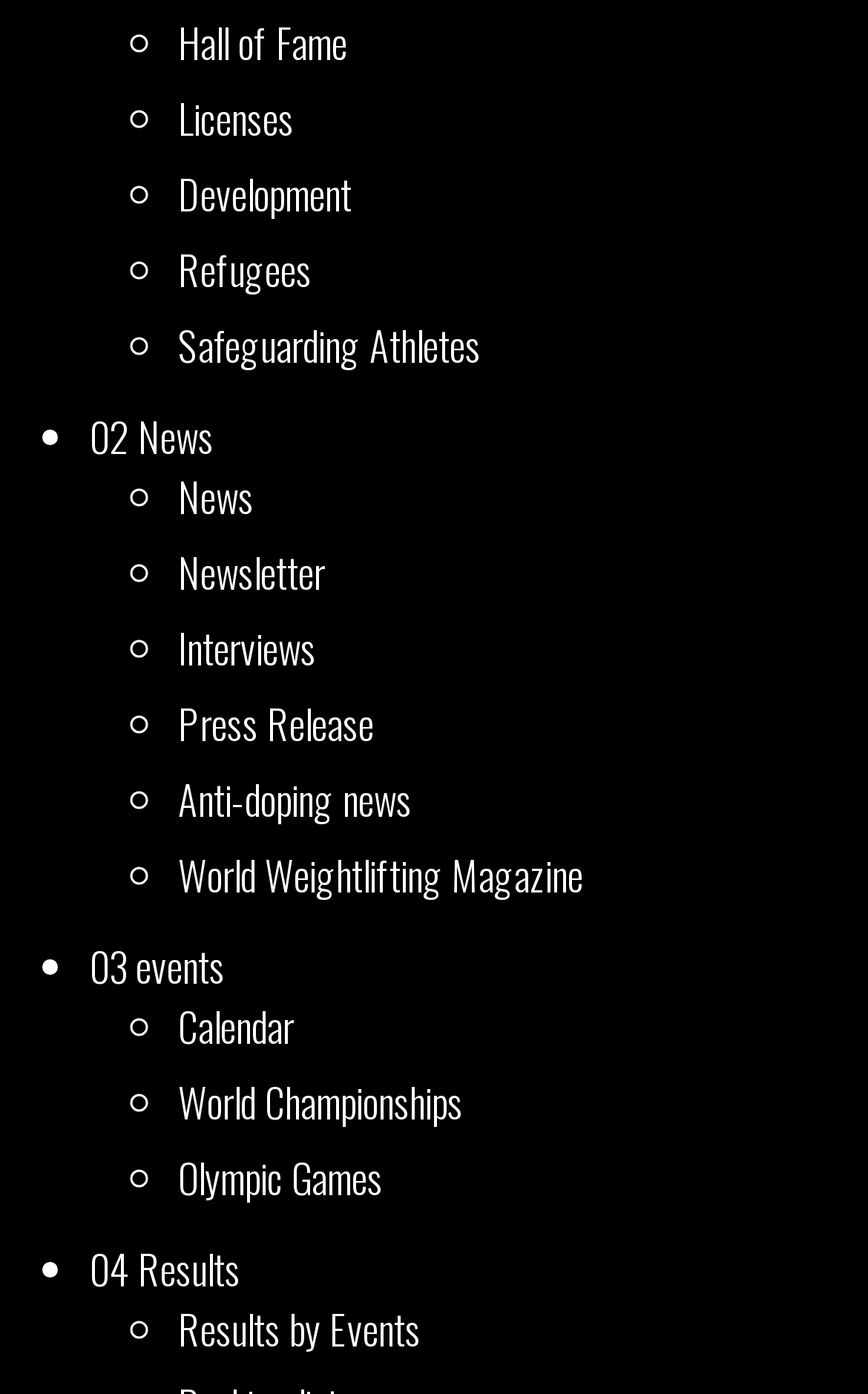Show the bounding box coordinates for the element that needs to be clicked to execute the following instruction: "View World Championships". Provide the coordinates in the form of four float numbers between 0 and 1, i.e., [left, top, right, bottom].

[0.205, 0.77, 0.533, 0.811]